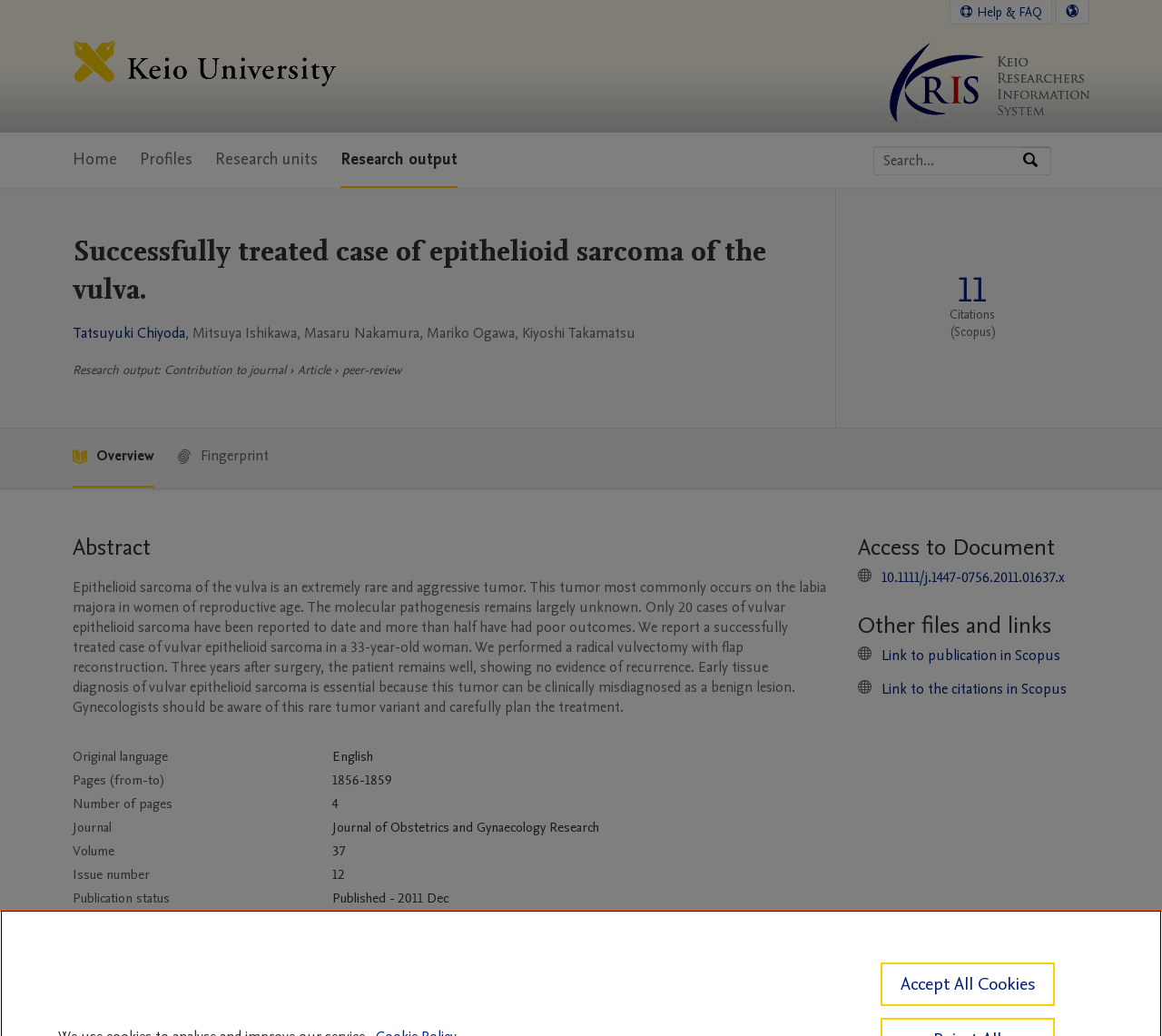Please provide the bounding box coordinates for the element that needs to be clicked to perform the following instruction: "Read the abstract". The coordinates should be given as four float numbers between 0 and 1, i.e., [left, top, right, bottom].

[0.062, 0.514, 0.712, 0.544]